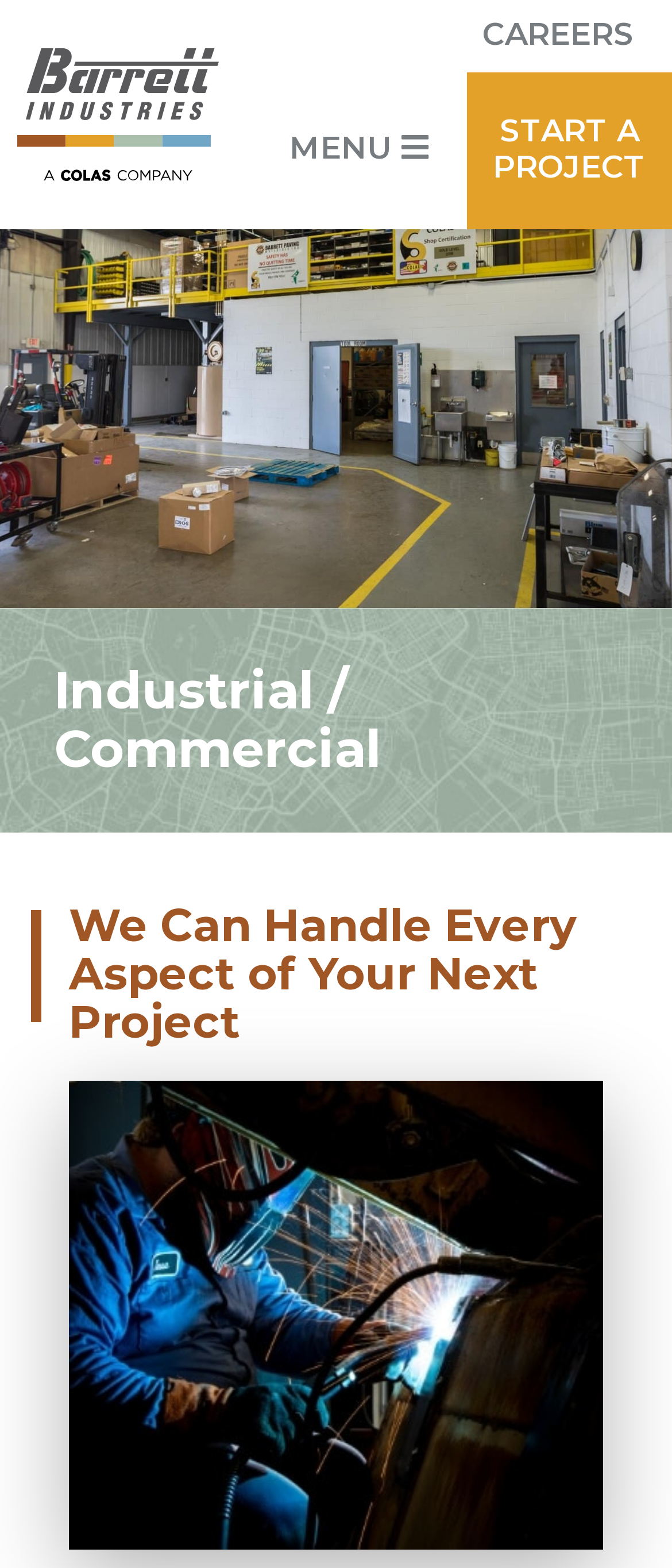Locate and provide the bounding box coordinates for the HTML element that matches this description: "Menu".

[0.374, 0.073, 0.695, 0.119]